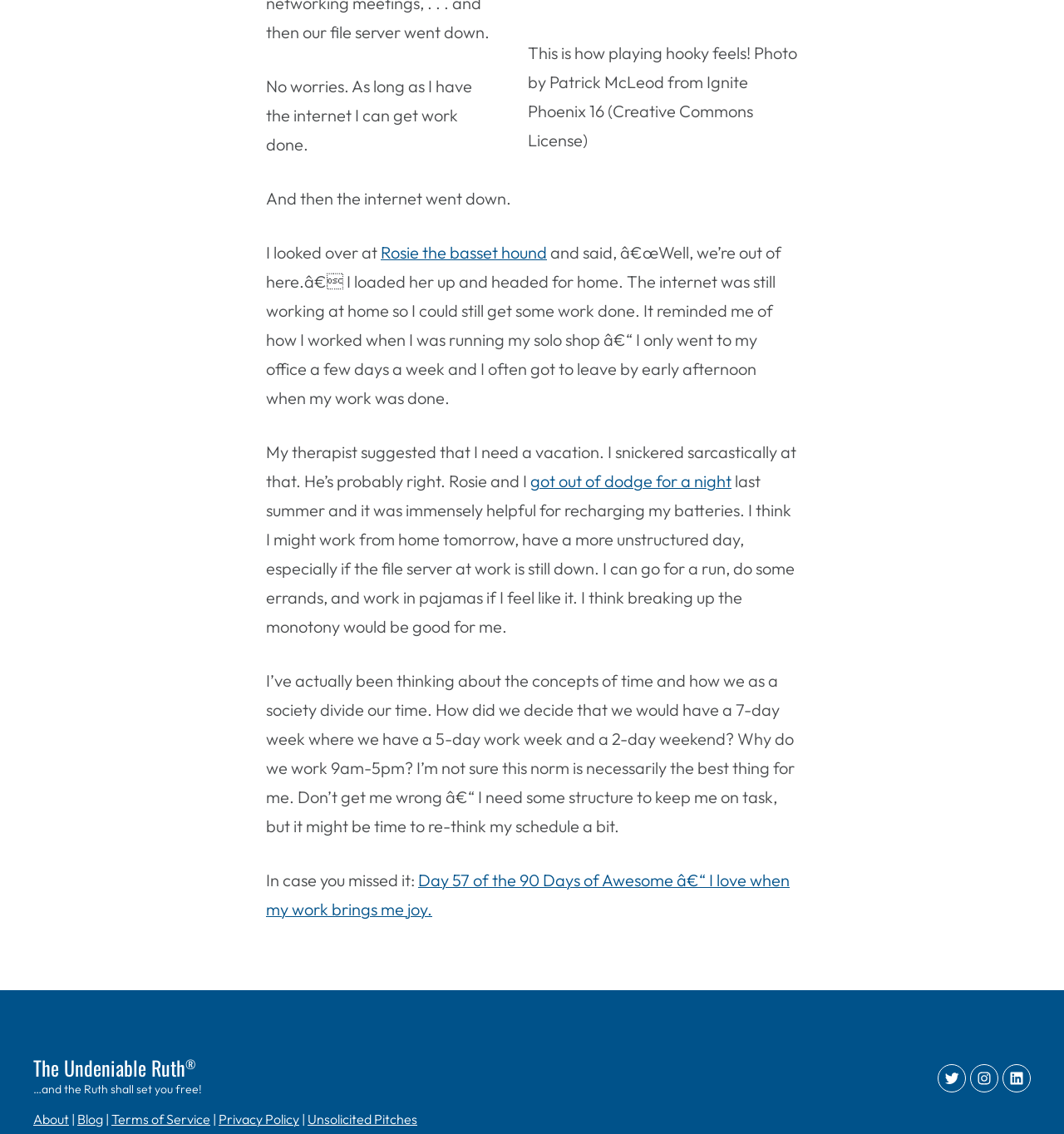Given the description of a UI element: "Unsolicited Pitches", identify the bounding box coordinates of the matching element in the webpage screenshot.

[0.289, 0.98, 0.392, 0.994]